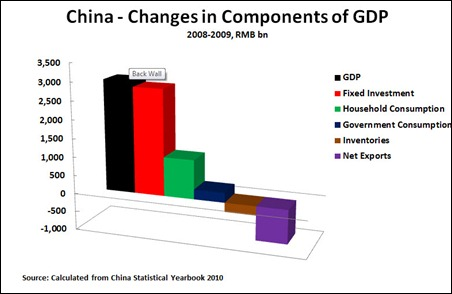Compose a detailed narrative for the image.

The image titled "China - Changes in Components of GDP (2008-2009, RMB bn)" visually represents the variations in various components contributing to China's GDP during the specified period. The graph features a 3D bar chart that highlights key economic indicators with distinct colors: 

- The black bar signifies **GDP**, towering above all other components, illustrating China's substantial economic growth during this time. 
- **Fixed Investment** is represented in red, indicating a significant contribution to GDP.
- **Household Consumption** is shown in green, reflecting the impact of consumer spending.
- **Government Consumption** is depicted in blue, showcasing public sector spending.
- **Inventories** appear in light blue, highlighting changes in stock levels.
- Lastly, **Net Exports** are indicated by an orange bar, showing the balance of trade influence on GDP.

The source of the data is acknowledged as the "China Statistical Yearbook 2010," providing a foundation for this economic analysis. This image effectively communicates the dynamics of China's economic performance during a critical period, emphasizing how various components interacted to shape overall growth.